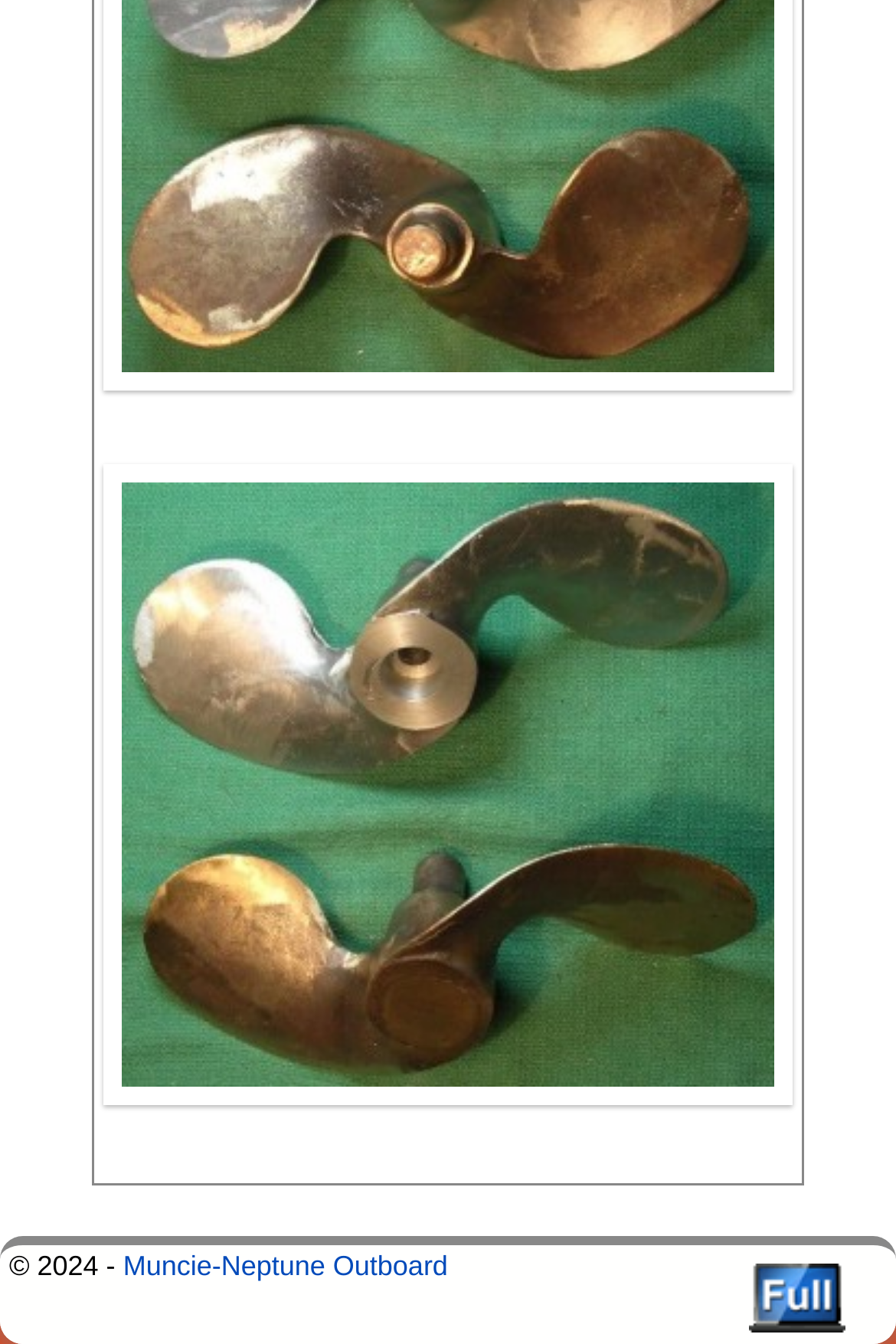How many links are in the top section?
From the screenshot, provide a brief answer in one word or phrase.

2